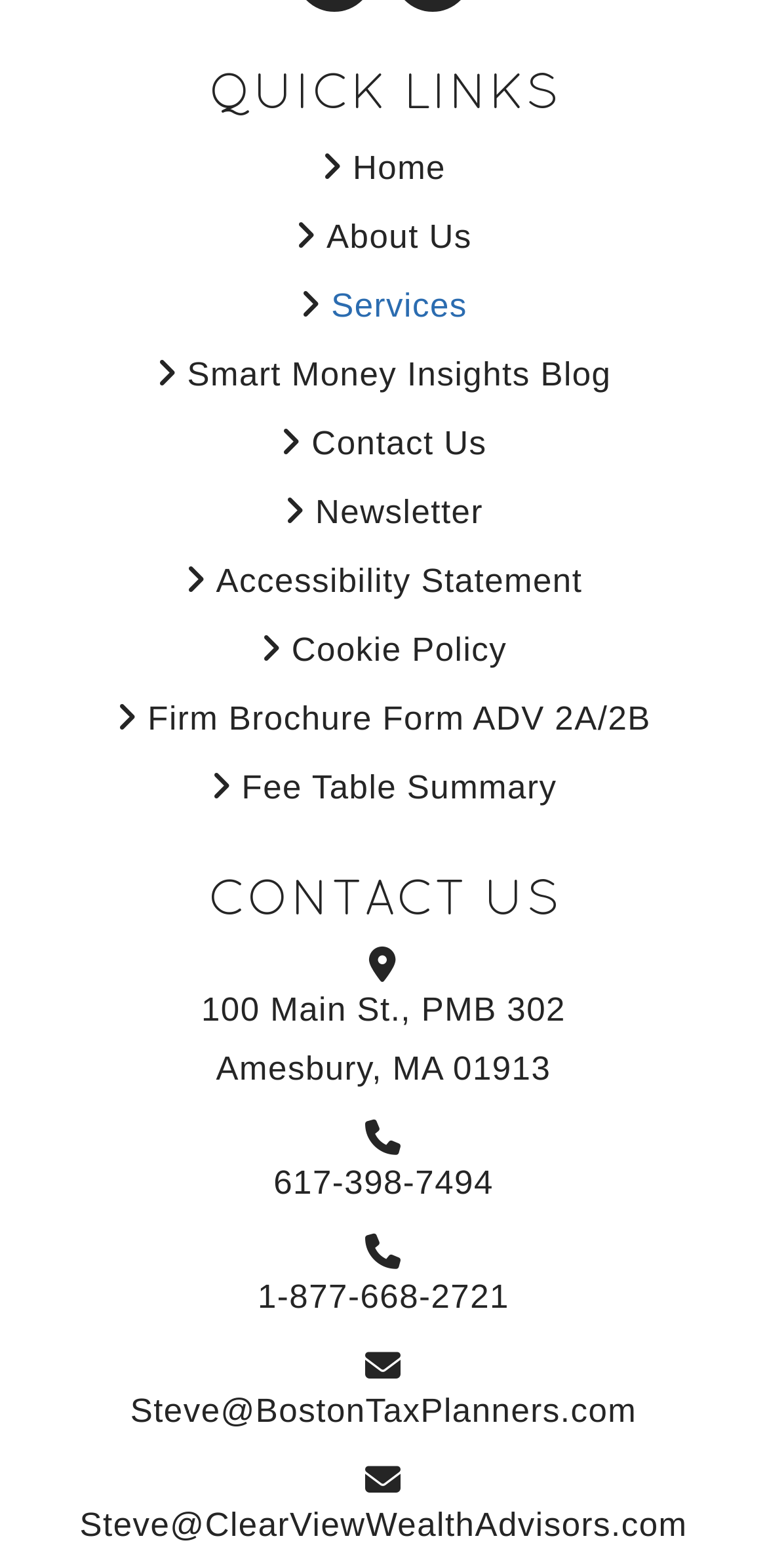Provide the bounding box coordinates of the section that needs to be clicked to accomplish the following instruction: "View information about Startech DKT30CHVPD2."

None